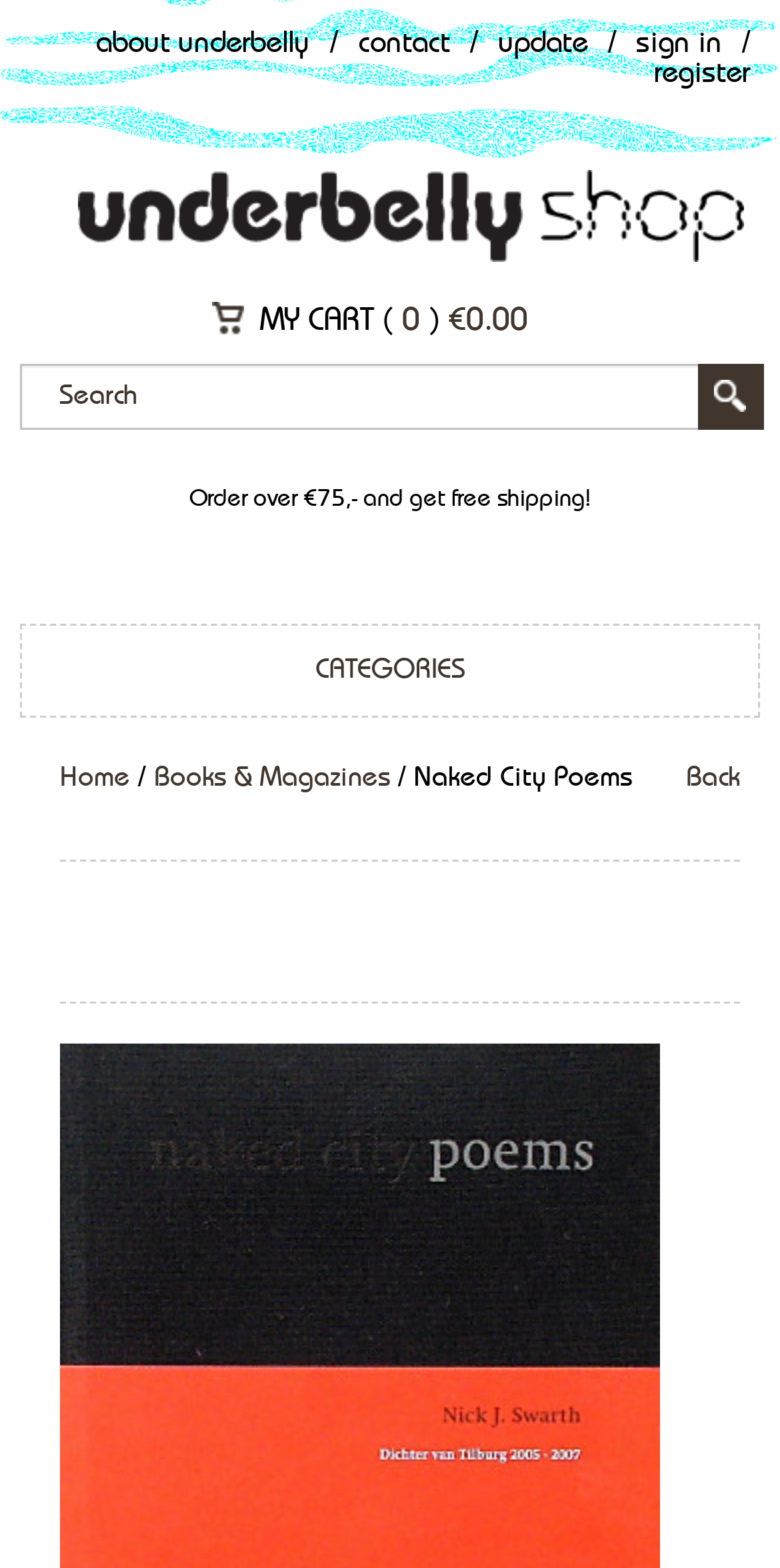Give a complete and precise description of the webpage's appearance.

The webpage is titled "Naked City Poems - Underbelly" and appears to be an online bookstore or literary platform. At the top left, there is a logo, "Hudson Logo", which is an image. To the right of the logo, there are several links, including "about underbelly", "contact", "update", and "sign in" or "register". 

Below the logo, there is a shopping cart section, which displays the text "MY CART (0)" and the total cost "€0.00". There is also a search textbox and a button next to it. 

Further down, there is a promotional message, "Order over €75,- and get free shipping!". Below this message, there is a category section, labeled "CATEGORIES", which contains links to "Home", "Books & Magazines", and the current page, "Naked City Poems". There is also a "Back" link at the bottom right of this section. 

The main content of the page is not explicitly described in the accessibility tree, but based on the meta description, it likely contains poems by Nick J. Swarth, with 28 out of 40 poems in total.